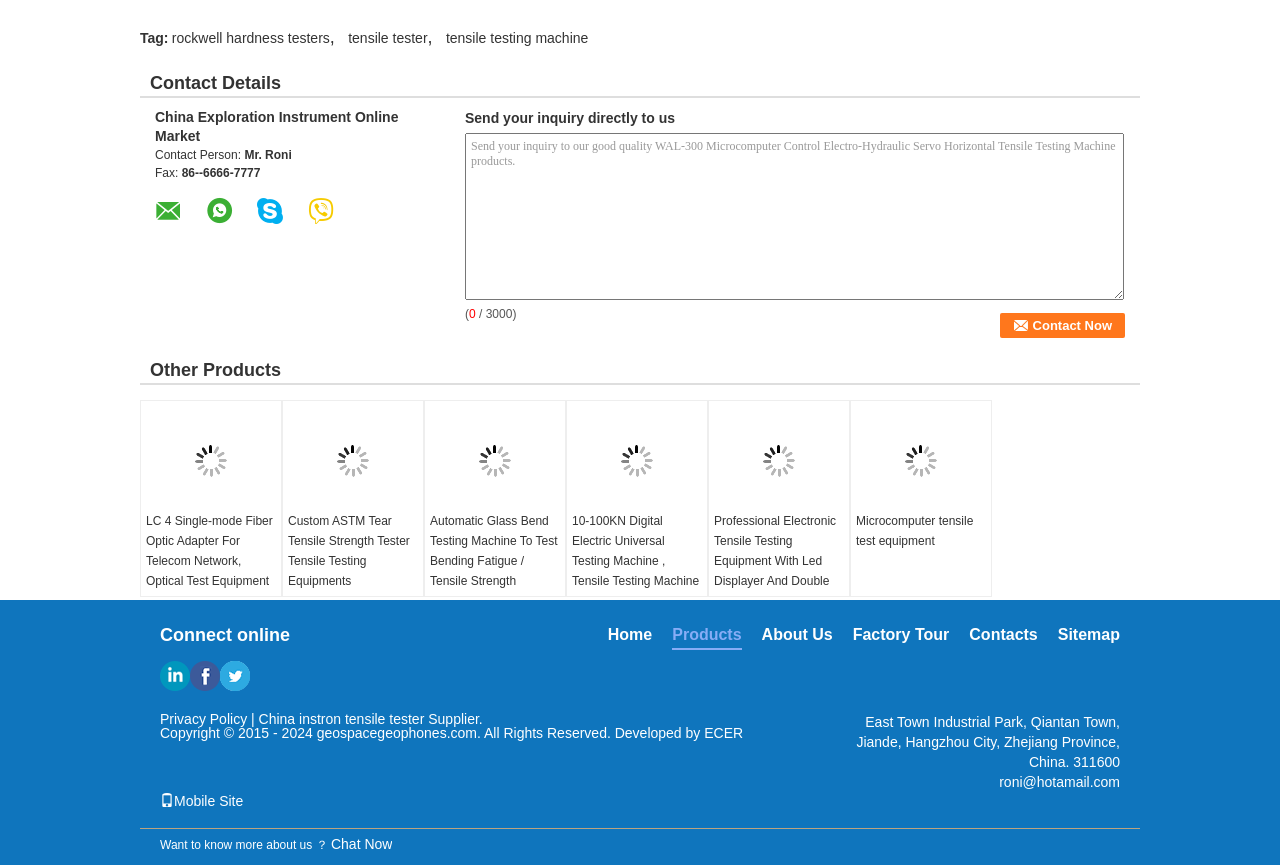Please determine the bounding box coordinates of the element to click on in order to accomplish the following task: "Click the 'Contact Now' button". Ensure the coordinates are four float numbers ranging from 0 to 1, i.e., [left, top, right, bottom].

[0.781, 0.362, 0.879, 0.391]